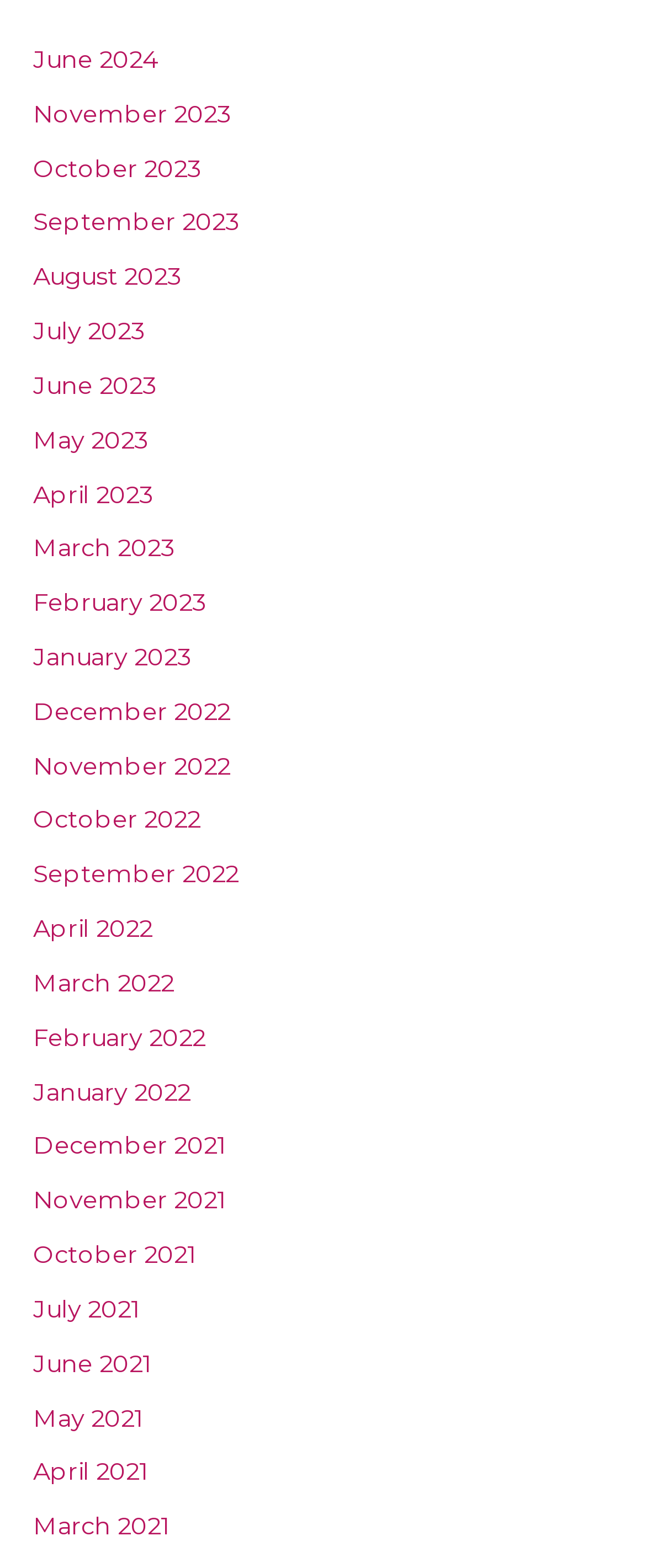Please reply to the following question using a single word or phrase: 
What is the most recent month listed?

June 2024